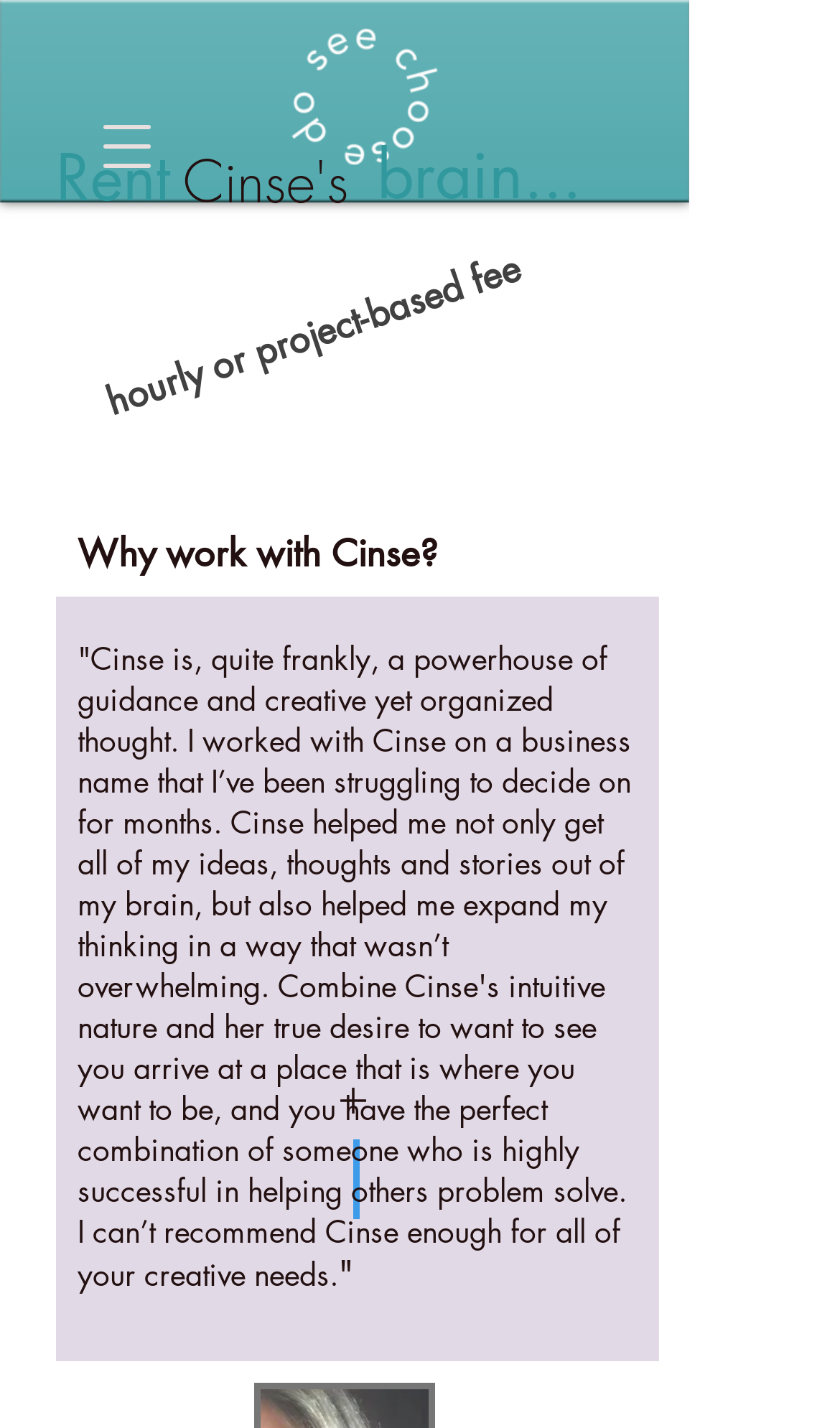What is the purpose of the button with the text 'Open navigation menu'?
Please answer the question with a detailed and comprehensive explanation.

I inferred the purpose of the button by looking at its text content, which suggests that it is meant to open a navigation menu. The hasPopup property of the button also supports this conclusion.